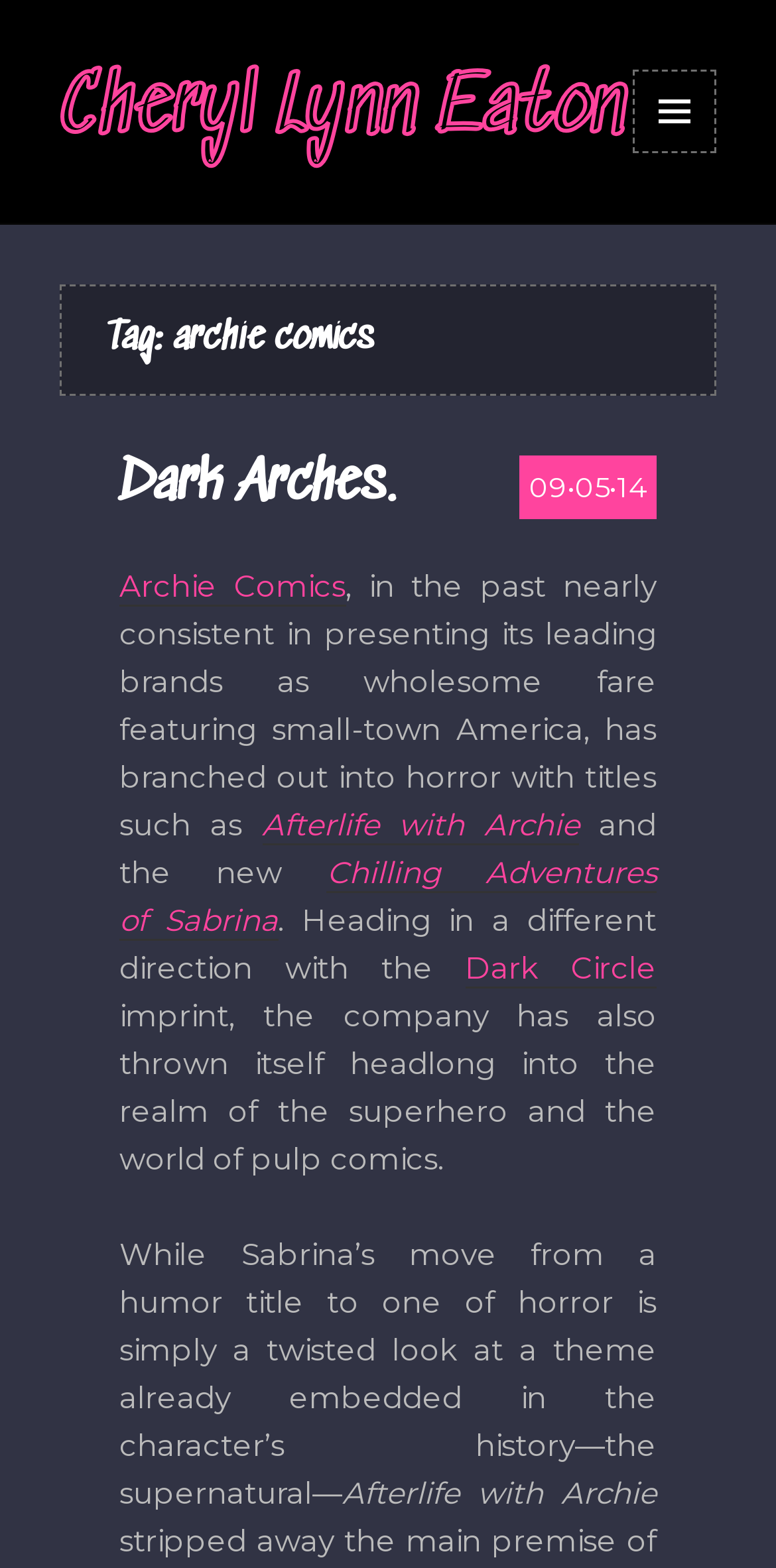What is the title of the blog post?
Using the details from the image, give an elaborate explanation to answer the question.

The title of the blog post can be found in the header section of the webpage, where it says 'Dark Arches.'. This is also a link, which suggests that it is the title of the current blog post.